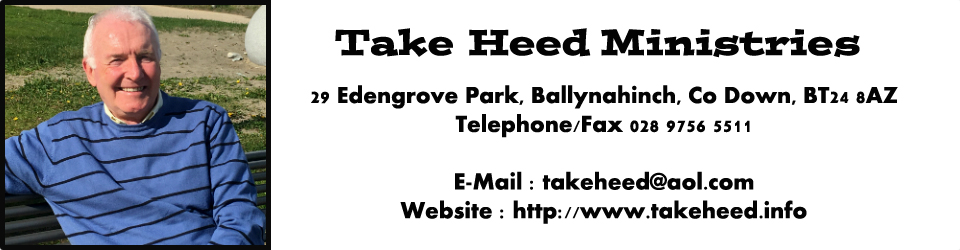Offer a comprehensive description of the image.

The image features a smiling man with gray hair, dressed in a blue and white striped sweater, sitting outdoors. To the right, the text prominently displays the name "Take Heed Ministries," alongside contact details that include an address in Ballynahinch, County Down, BT24 8AZ, a telephone/fax number, an email address, and a website link. This layout emphasizes the ministry’s identity and provides essential information for individuals who wish to reach out or learn more about its mission and activities. The presentation of both the image and text is designed to create a warm and welcoming impression, reflecting the community-oriented nature of the ministry.